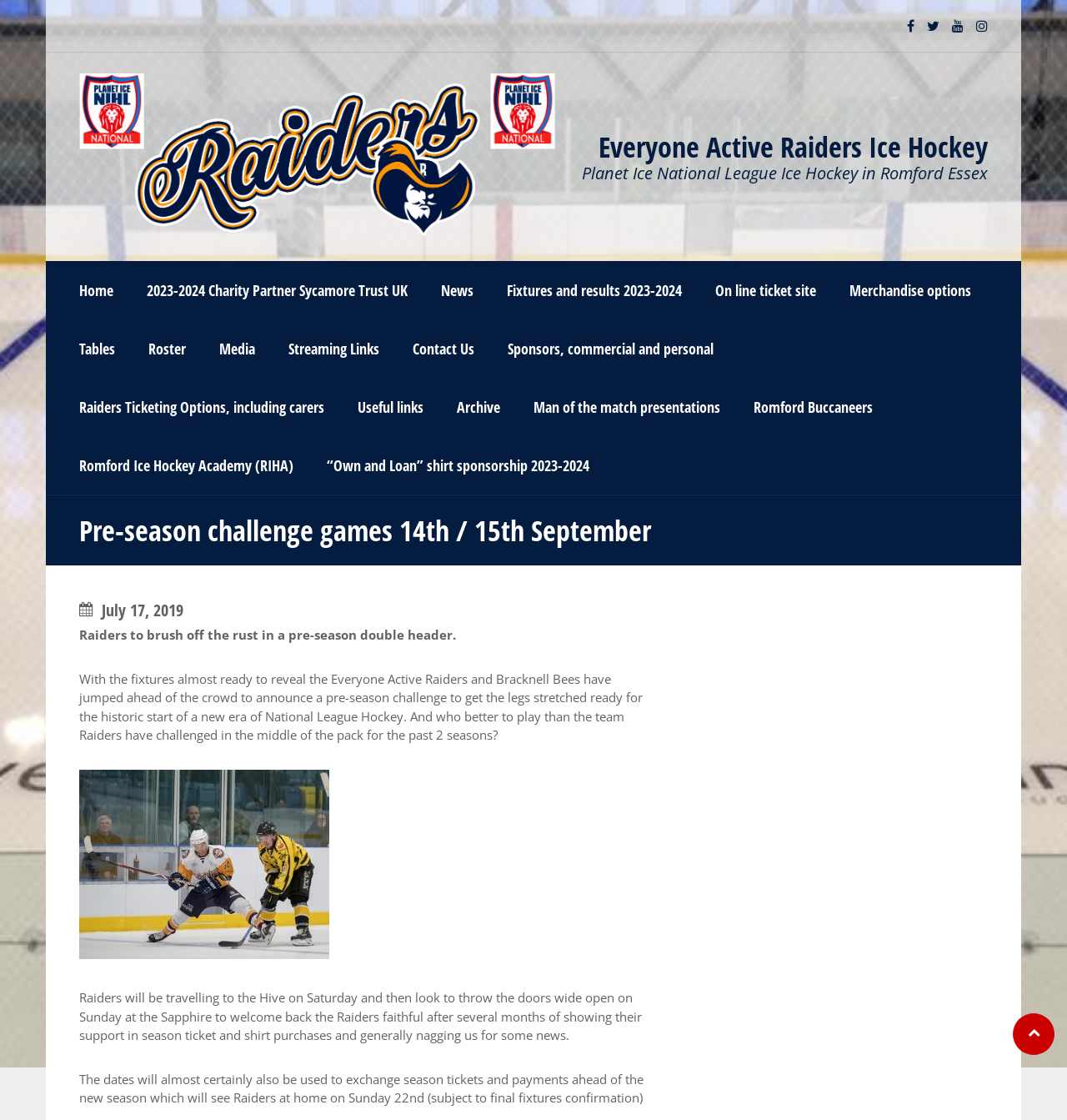Locate the bounding box coordinates of the area to click to fulfill this instruction: "View 'Fixtures and results 2023-2024'". The bounding box should be presented as four float numbers between 0 and 1, in the order [left, top, right, bottom].

[0.459, 0.233, 0.655, 0.285]